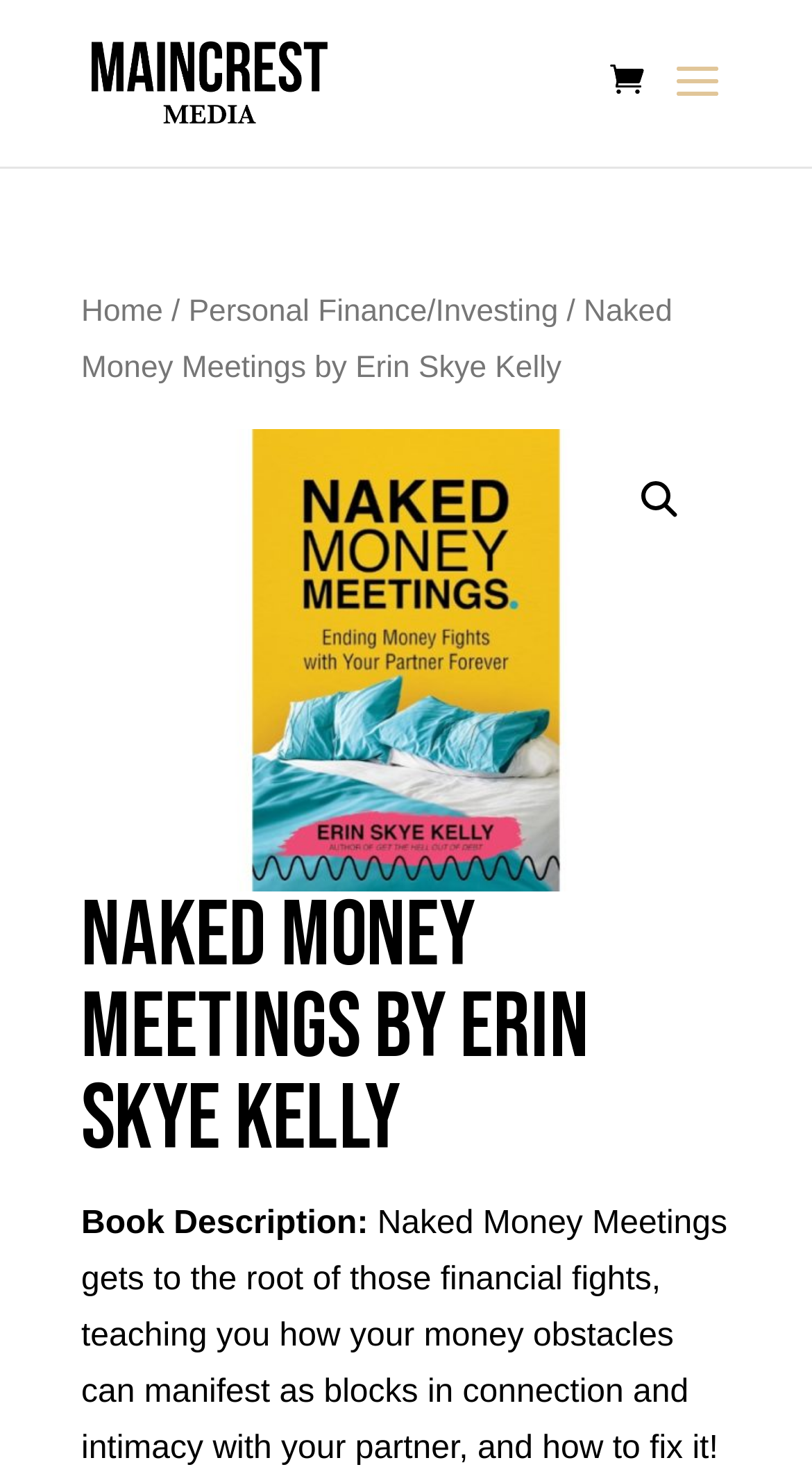Using the information in the image, give a detailed answer to the following question: What is the name of the author?

The name of the author can be found by looking at the top of the webpage, where it says 'Naked Money Meetings by Erin Skye Kelly'. This clearly indicates that Erin Skye Kelly is the author of the book.